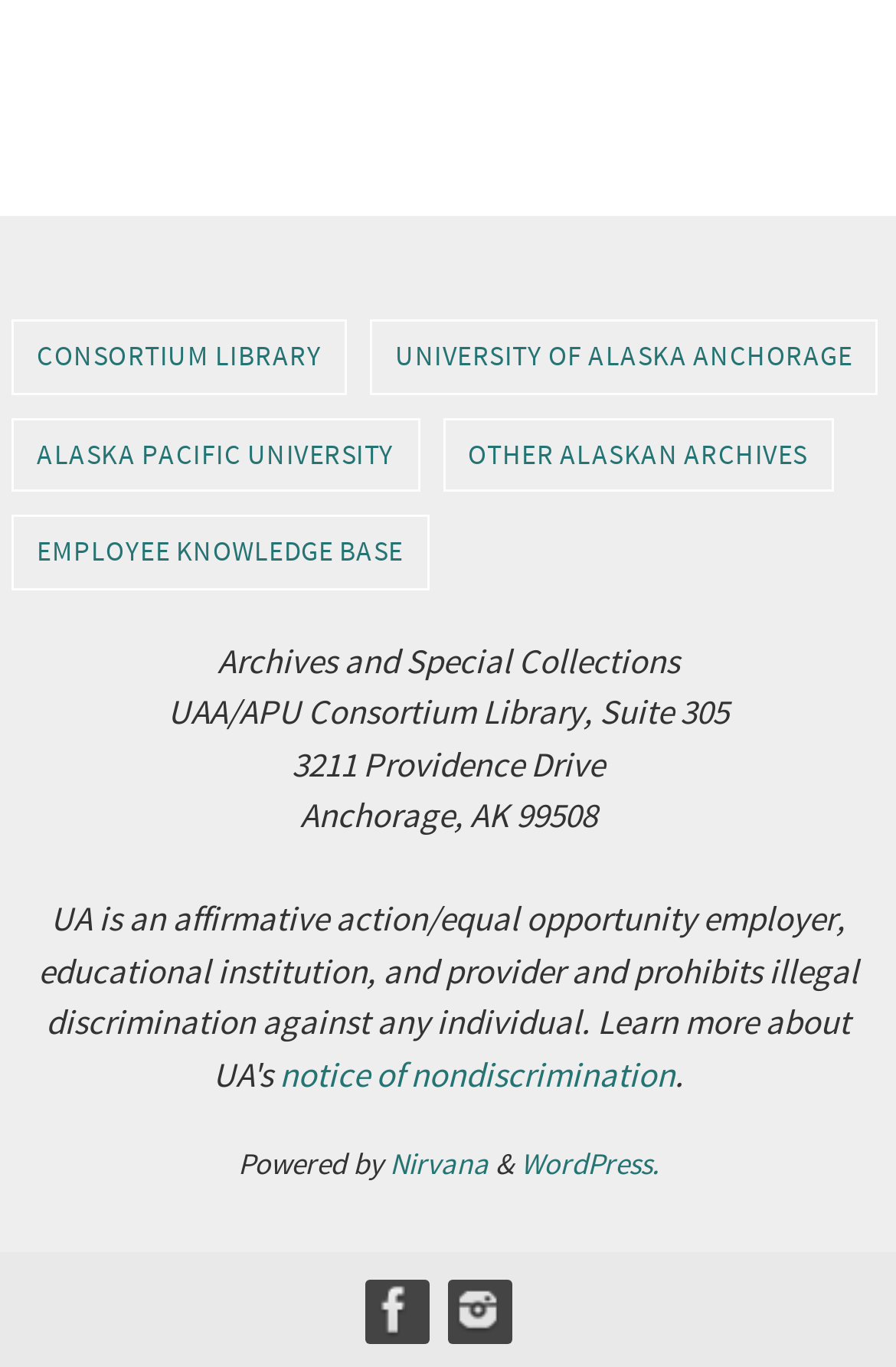How many social media links are present on the webpage?
Using the image, elaborate on the answer with as much detail as possible.

I found the answer by looking at the layout table element on the webpage, which contains two links to social media platforms, specifically 'Facebook' and 'Instagram'.